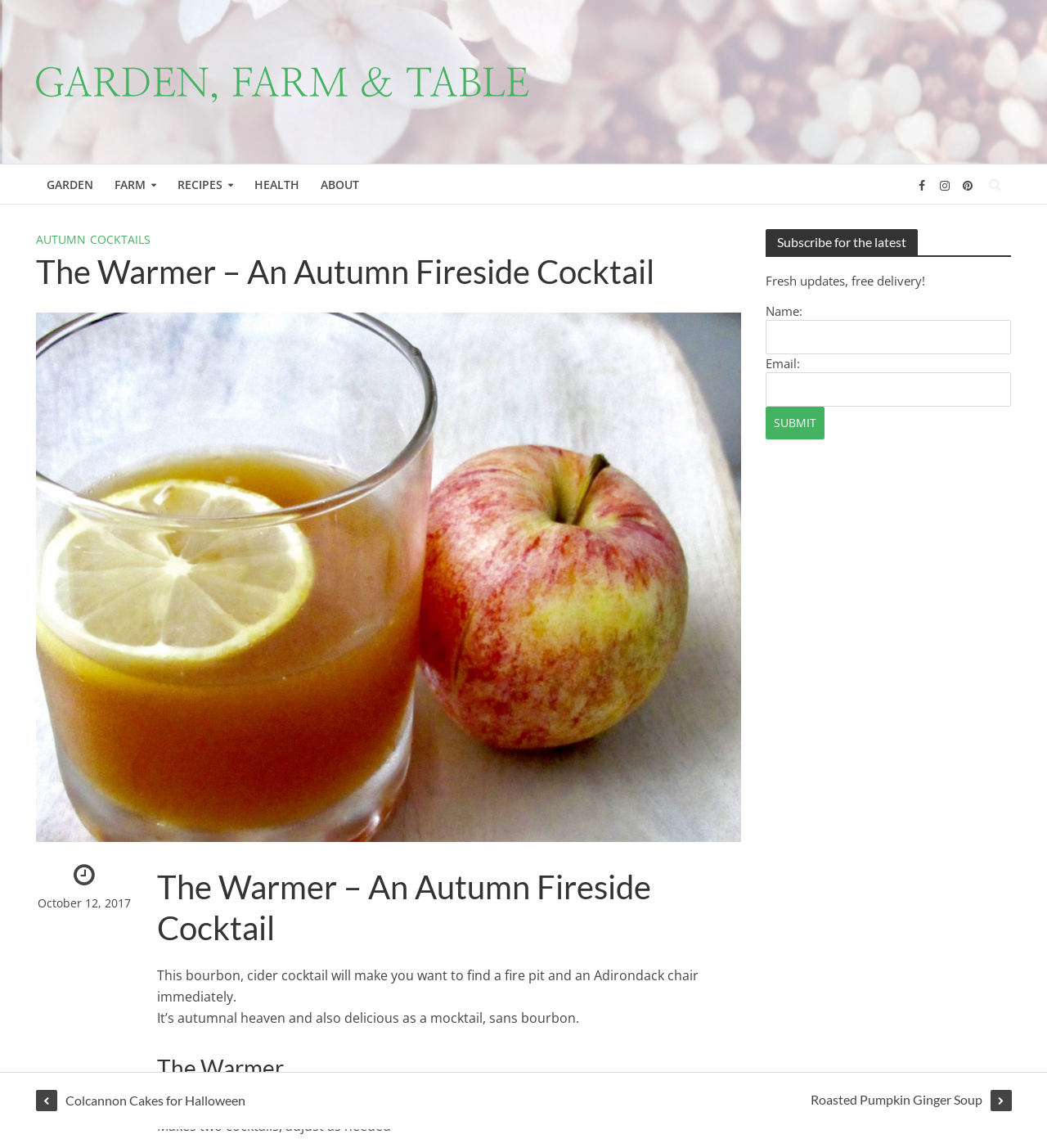What is the category of the current webpage?
Please provide a full and detailed response to the question.

I found the category by examining the header section of the webpage, where I saw a link with the text 'COCKTAILS' next to 'AUTUMN'.